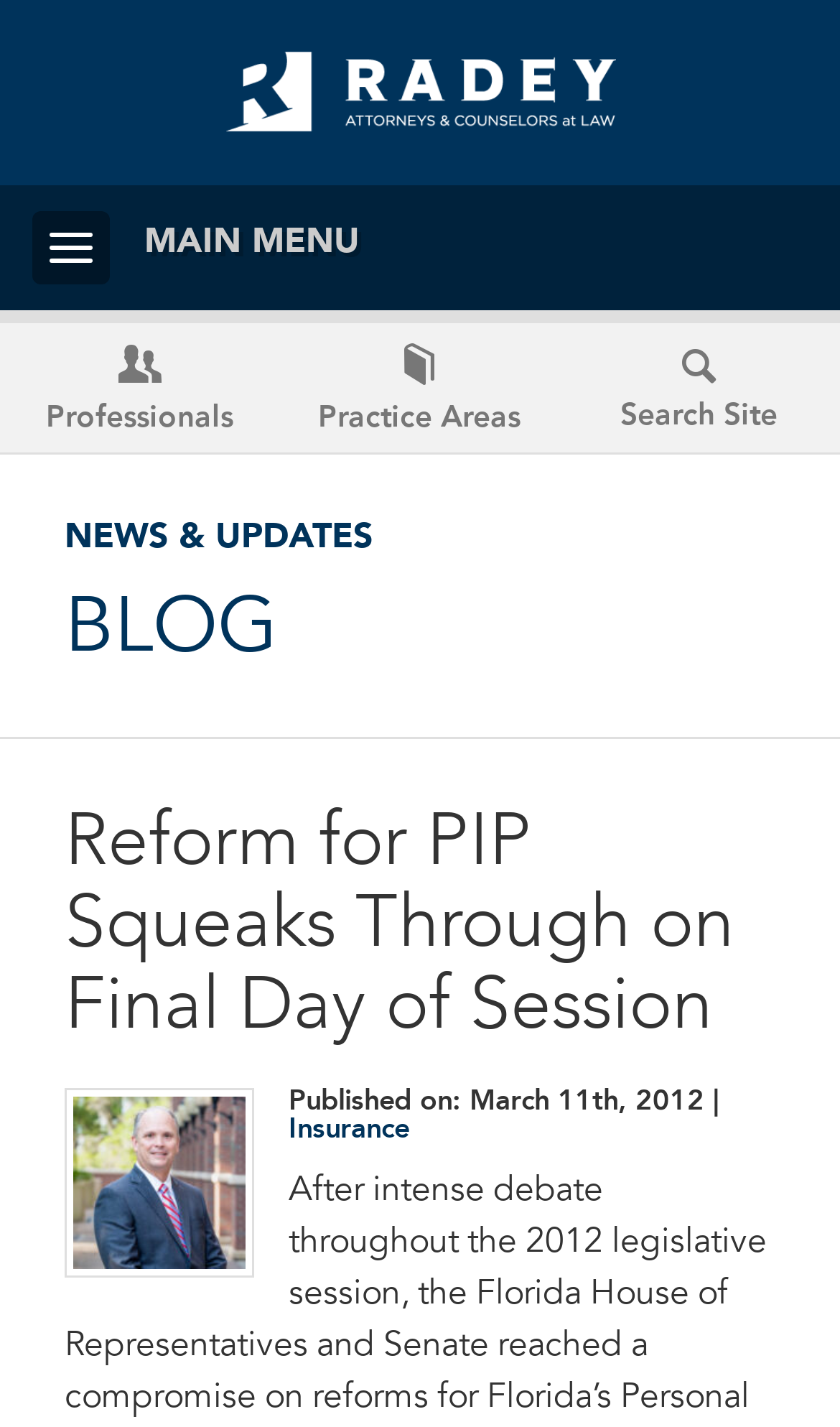Provide the bounding box coordinates of the UI element this sentence describes: "parent_node: MAIN MENU".

[0.268, 0.036, 0.732, 0.094]